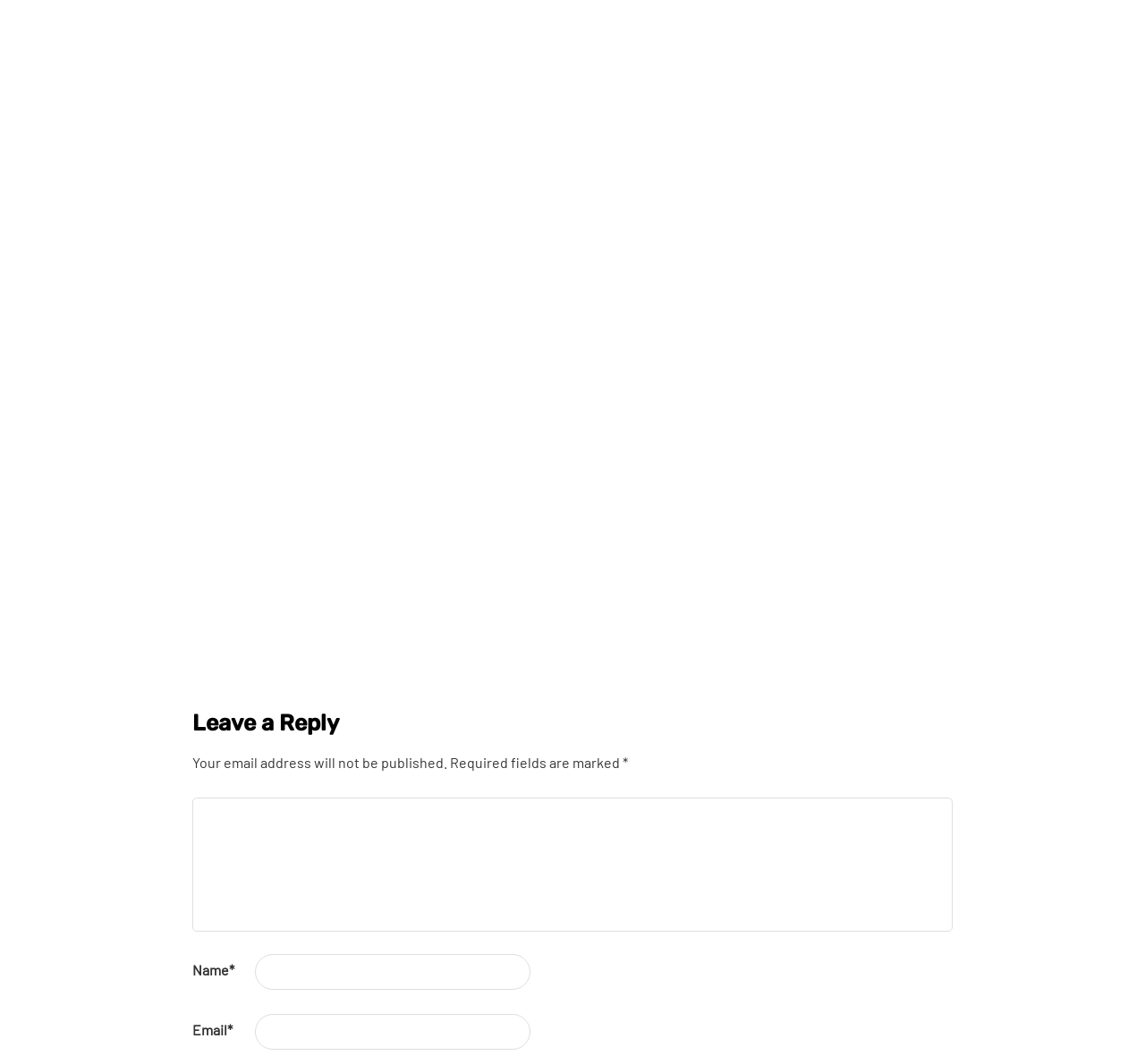Pinpoint the bounding box coordinates of the area that must be clicked to complete this instruction: "Fill in the Tour field".

None